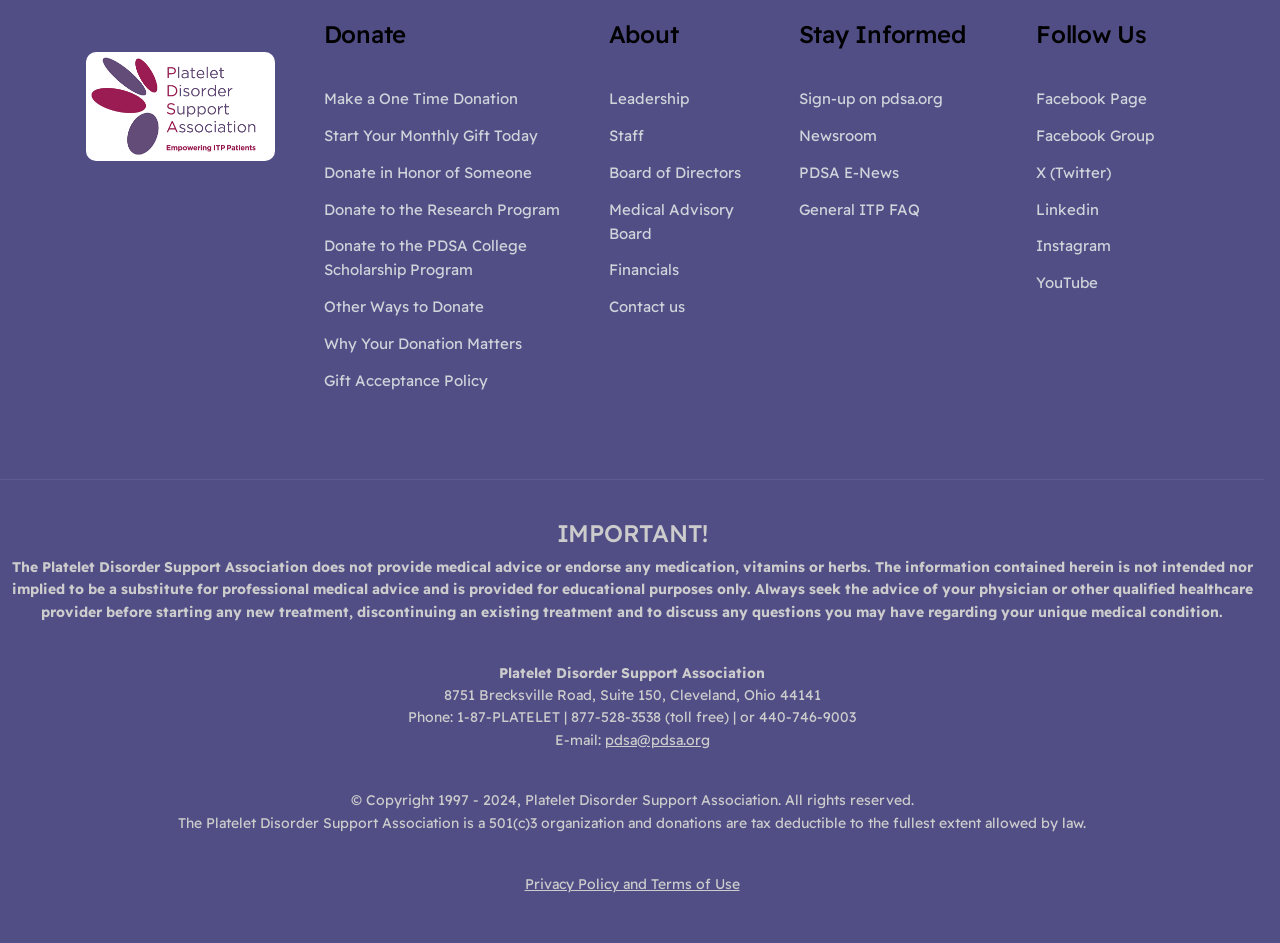Locate the bounding box coordinates of the element you need to click to accomplish the task described by this instruction: "Read the privacy policy".

[0.41, 0.928, 0.578, 0.947]